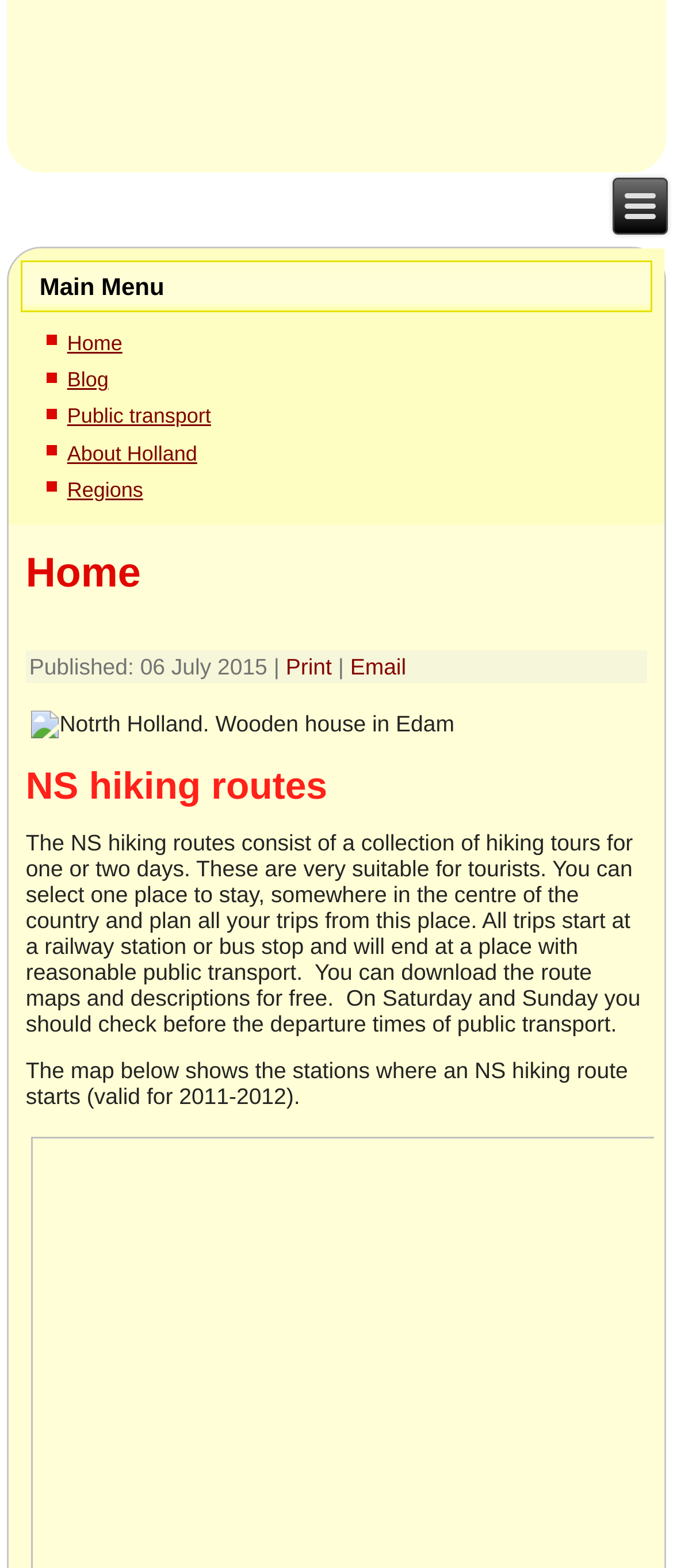Find and specify the bounding box coordinates that correspond to the clickable region for the instruction: "Read about NS hiking routes".

[0.038, 0.488, 0.962, 0.516]